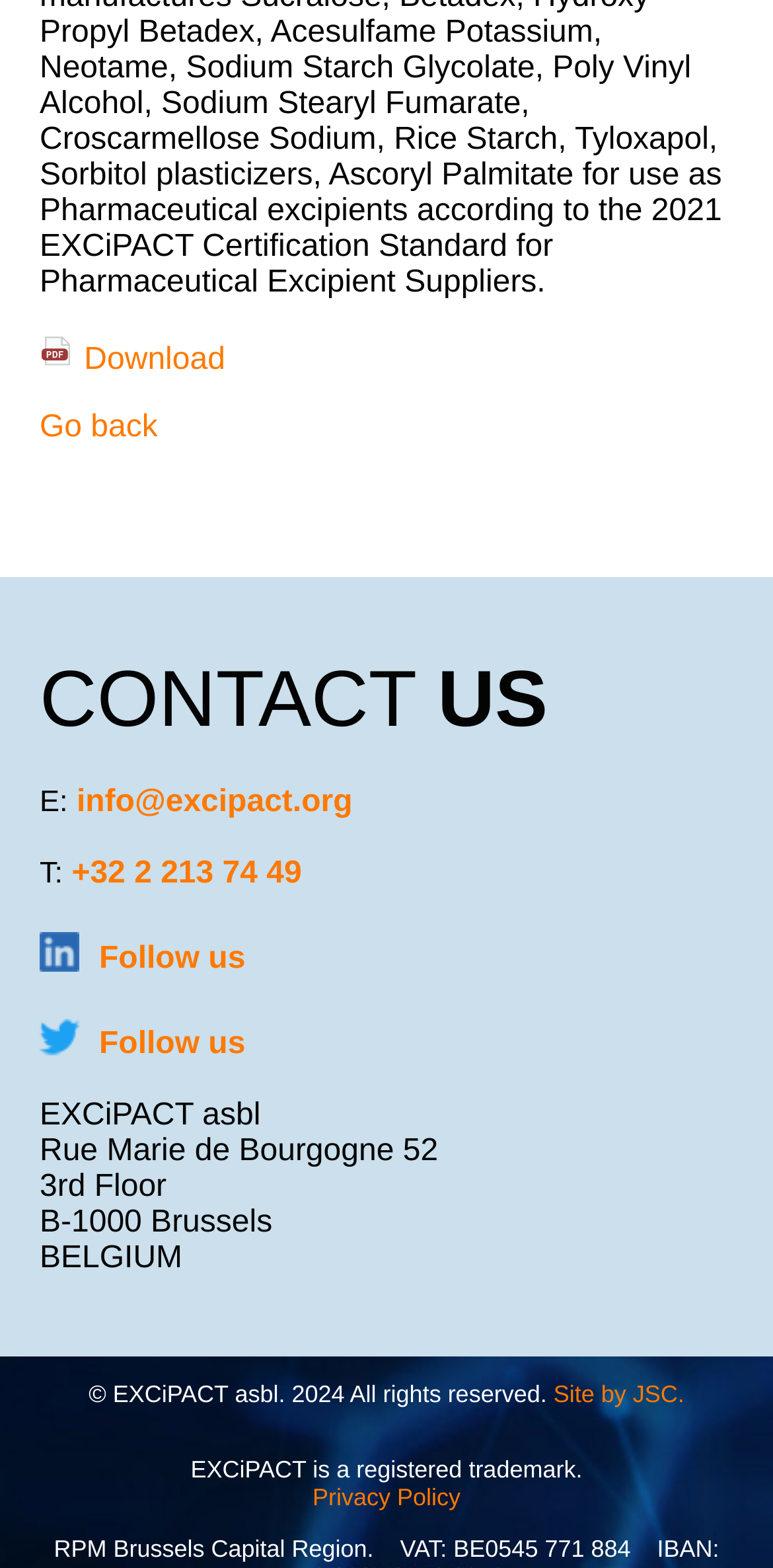Find and specify the bounding box coordinates that correspond to the clickable region for the instruction: "Send an email to info@excipact.org".

[0.099, 0.501, 0.456, 0.522]